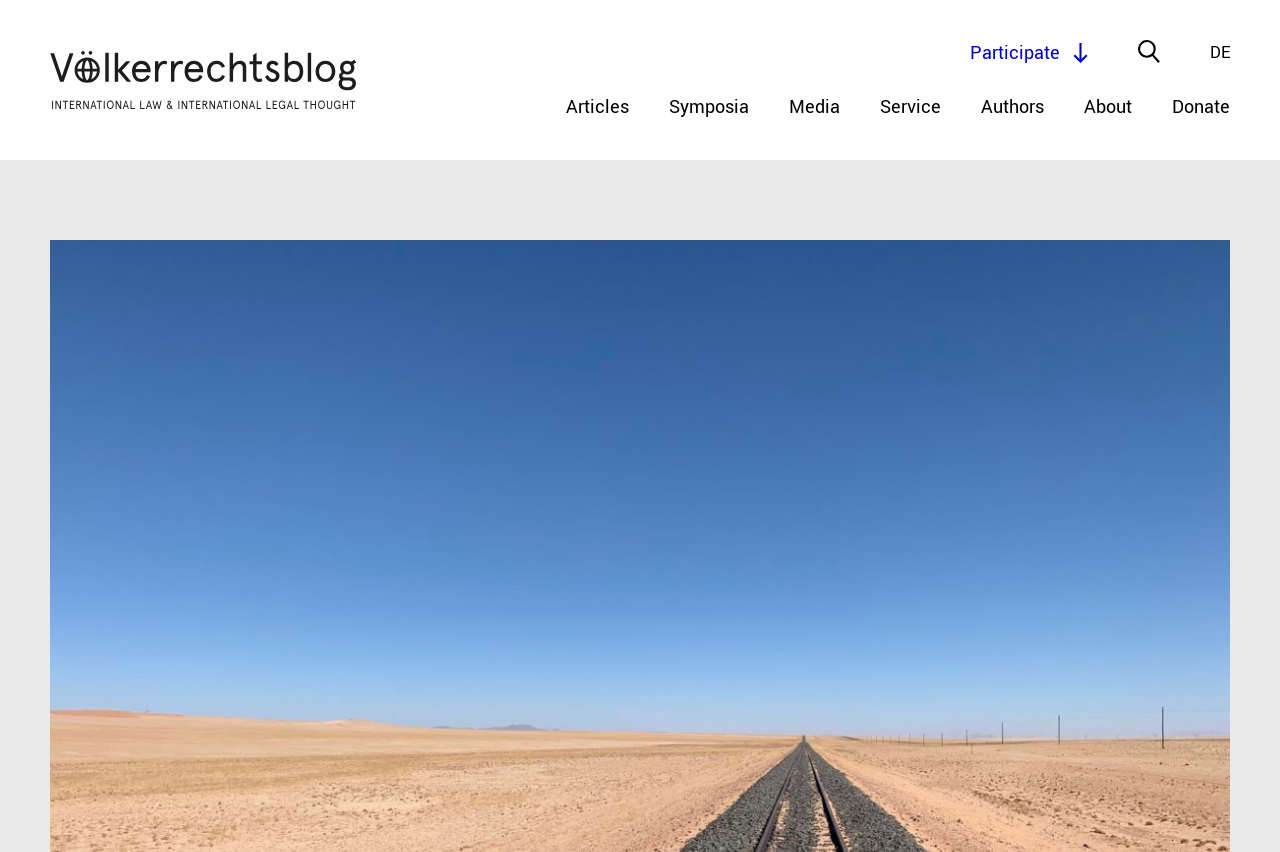Please reply to the following question using a single word or phrase: 
How many links are there on the top navigation bar?

7